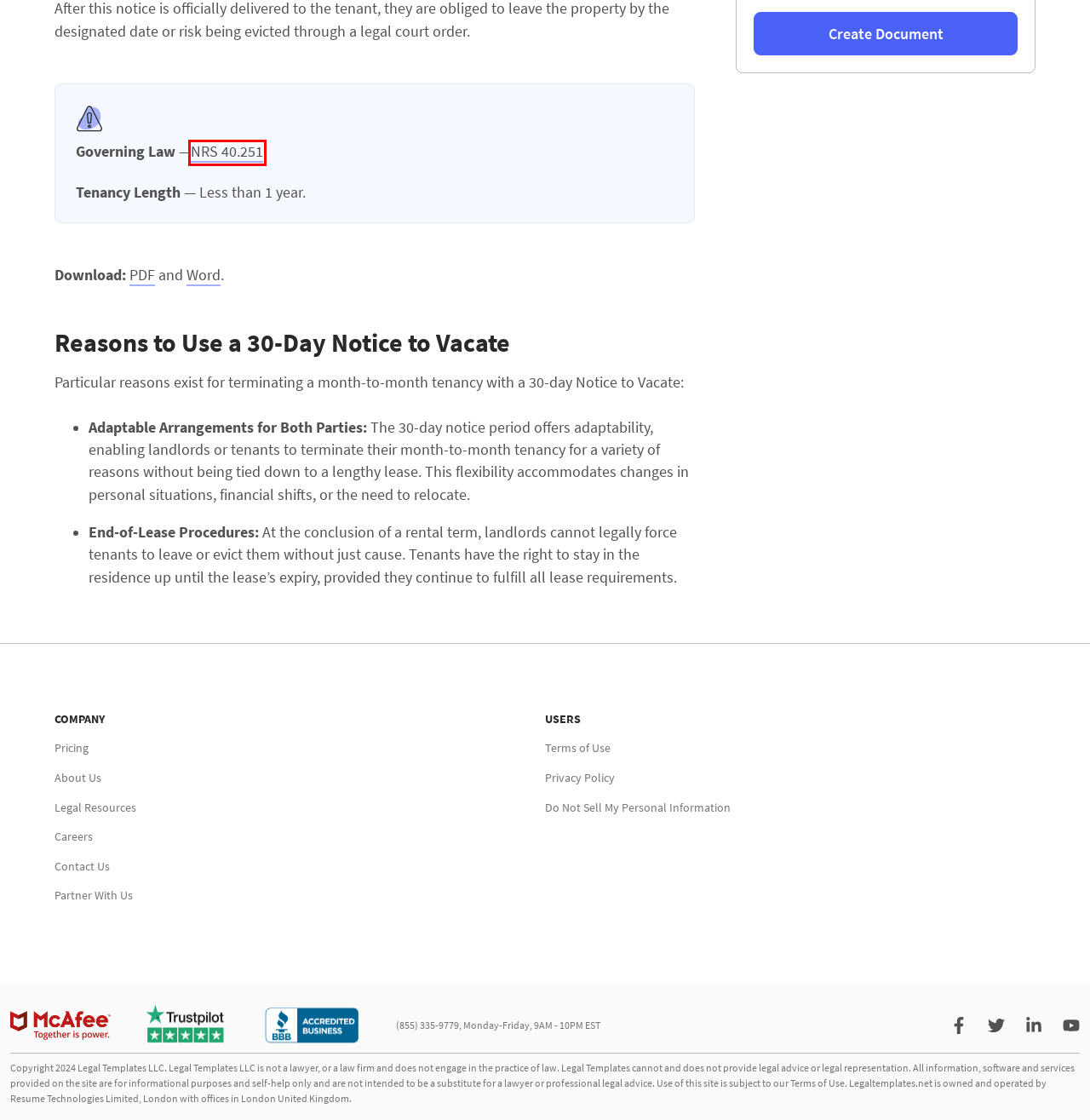You are presented with a screenshot of a webpage containing a red bounding box around a particular UI element. Select the best webpage description that matches the new webpage after clicking the element within the bounding box. Here are the candidates:
A. %DOC_TITLE%Taroko Software
B. Legal Templates Reviews | Read Customer Service Reviews of legaltemplates.net
C. Legal Resources for All | US Laws Explained | Legal Templates
D. Privacy Policy - Legal Templates
E. About Us - Legal Templates
F. Do Not Sell My Personal Information - Legal Templates
G. Terms of Use - Legal Templates
H. NRS: CHAPTER 40 - ACTIONS AND PROCEEDINGS IN PARTICULAR CASES CONCERNING
PROPERTY

H